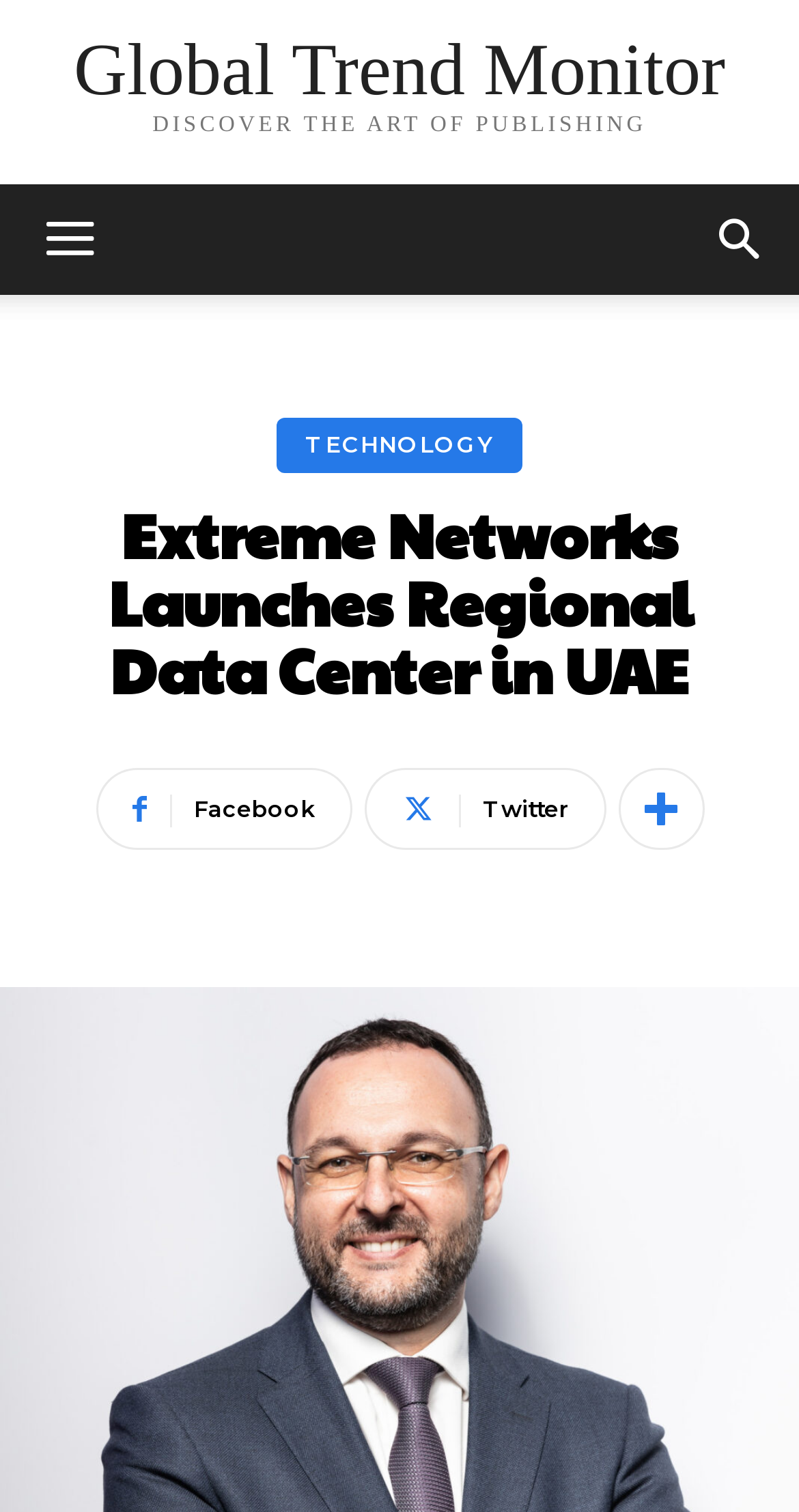Find the bounding box of the UI element described as follows: "Global Trend Monitor".

[0.092, 0.021, 0.908, 0.07]